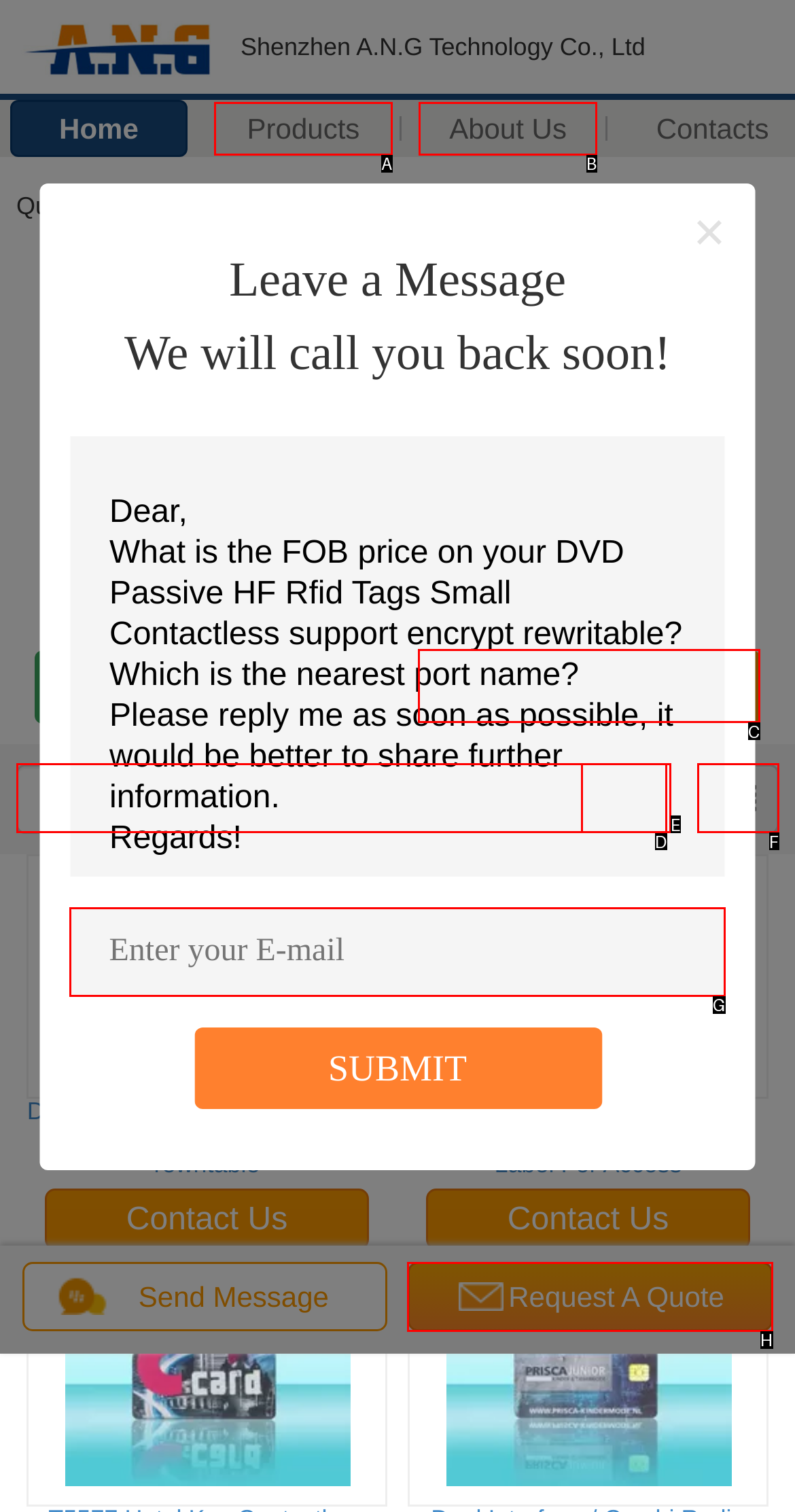Identify which lettered option completes the task: Enter your email address. Provide the letter of the correct choice.

G